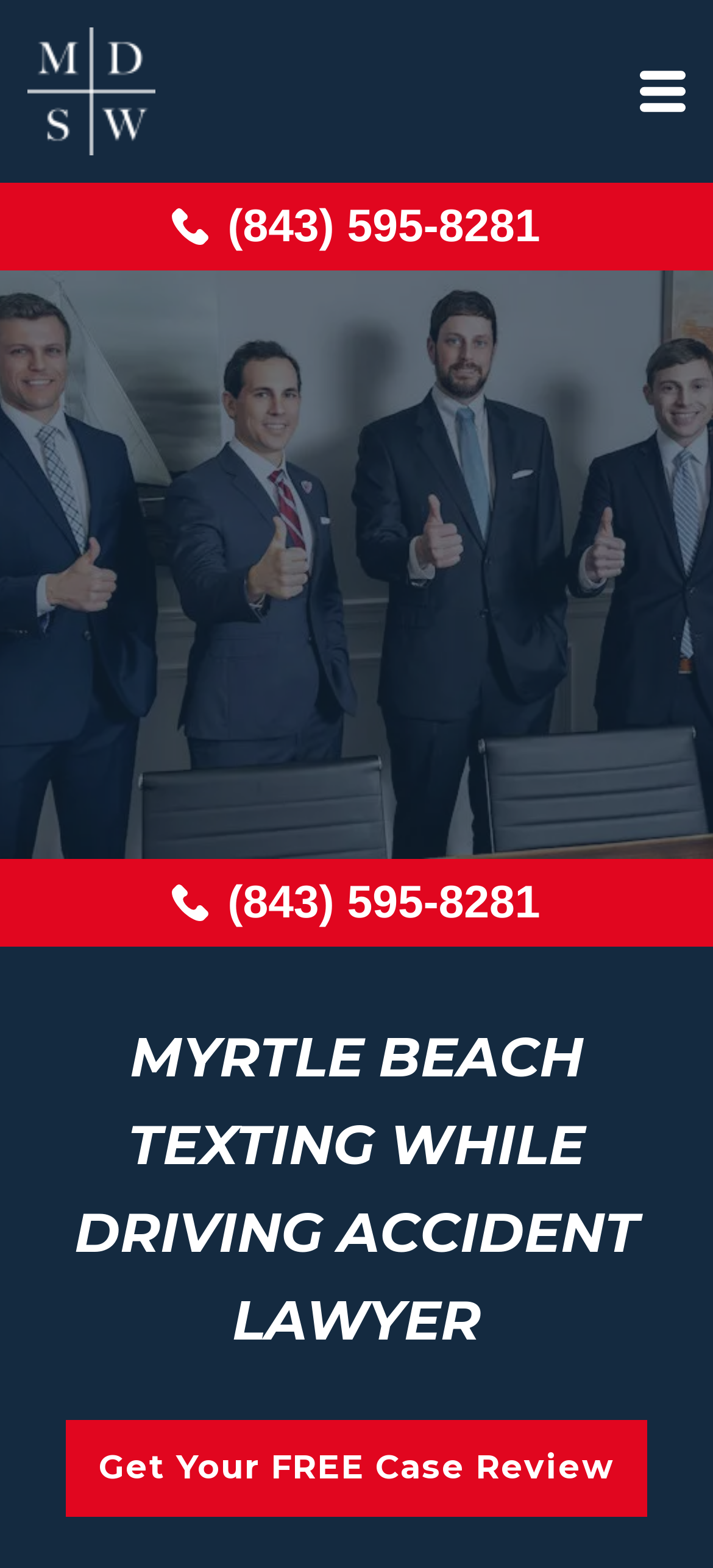Provide a thorough description of this webpage.

The webpage is about a law firm, MDSW Legal, specializing in texting while driving accident cases in Myrtle Beach. At the top right corner, there is a button with a burger menu icon, which is also an image. On the top left, there is a logotype image with a link. Below the logotype, there are two phone icons with the phone number (843) 595-8281, one on the top and the other at the bottom. 

The main heading, "MYRTLE BEACH TEXTING WHILE DRIVING ACCIDENT LAWYER", is prominently displayed in the middle of the page. Below the heading, there is a call-to-action link, "Get Your FREE Case Review", which is positioned near the bottom of the page.